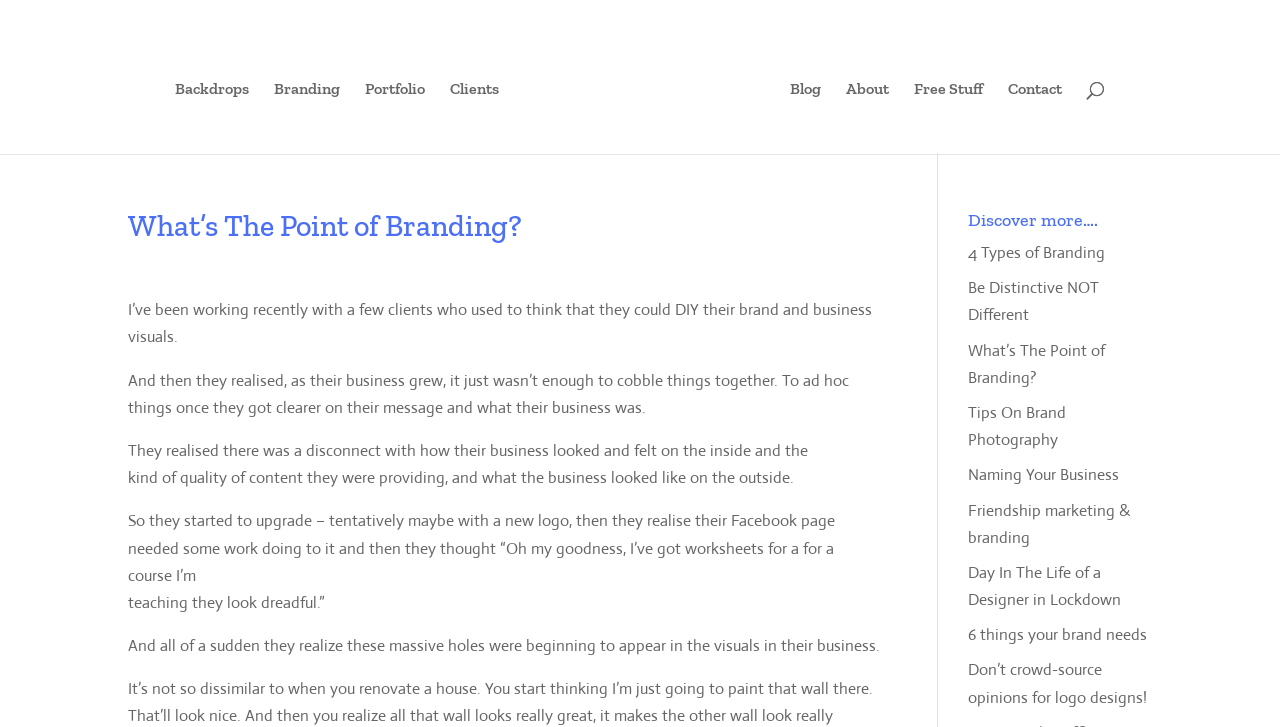Indicate the bounding box coordinates of the clickable region to achieve the following instruction: "Visit the 'About' page."

[0.661, 0.112, 0.694, 0.211]